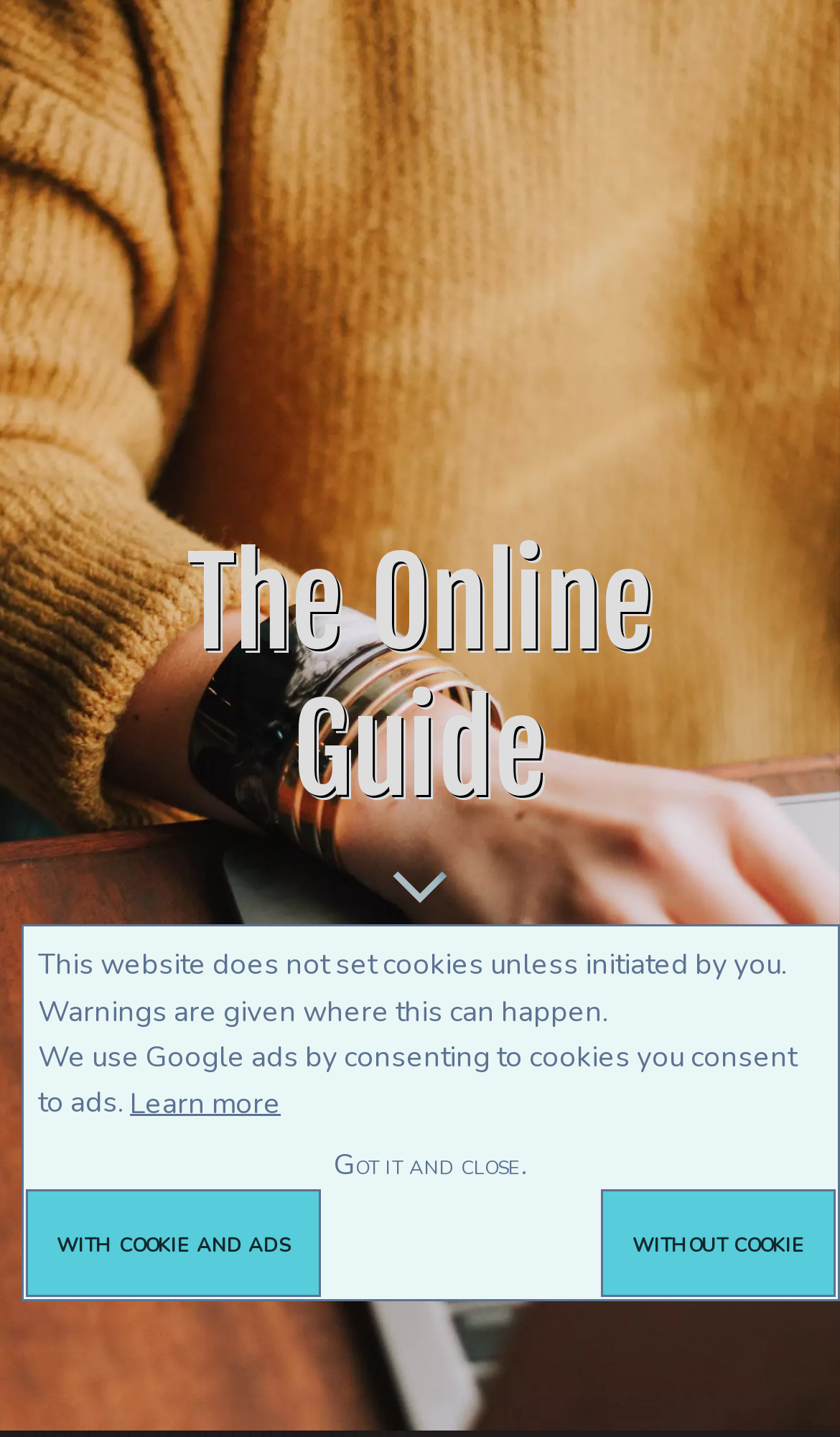Construct a thorough caption encompassing all aspects of the webpage.

The webpage is an online guide to skiing vacations, specifically focused on Break Mountain Ski Vacations. At the top of the page, there is a heading that reads "The Online Guide" followed by a link with the same text. Below this, there is a static text that says "Your Online Guide to...".

On the left side of the page, there is a list of guides with 20 items, each represented by a bullet point and a link to a specific topic, such as "Aspen Nightlife", "Auto Insurance Guide", "Cats", and "Skiing Vacations". These links are arranged vertically, with the first item at the top and the last item at the bottom.

In the middle of the page, there is a heading that reads "Break Mountain Ski Vacations". Below this, there is an image with the text "Scroll Down" and an arrow pointing downwards.

At the bottom of the page, there is a dialog box with a title "cookieconsentdialog" that provides information about cookies and ads on the website. The dialog box contains three paragraphs of text explaining the website's cookie policy, followed by three buttons: "learn more about cookies", "Got it and close", and "dismiss cookie message" with two variations of the latter button.